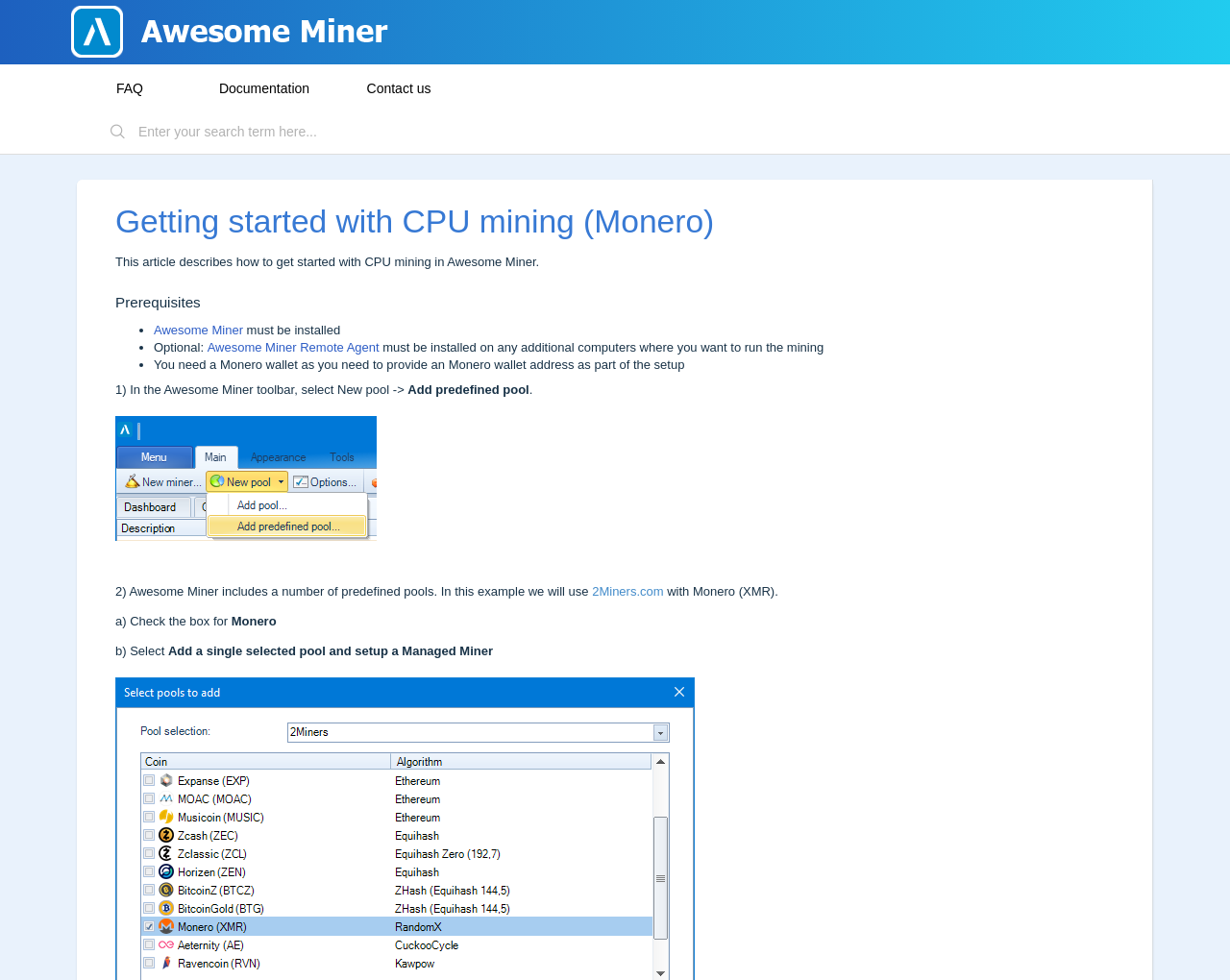Please locate the bounding box coordinates for the element that should be clicked to achieve the following instruction: "Download Awesome Miner". Ensure the coordinates are given as four float numbers between 0 and 1, i.e., [left, top, right, bottom].

[0.459, 0.357, 0.484, 0.389]